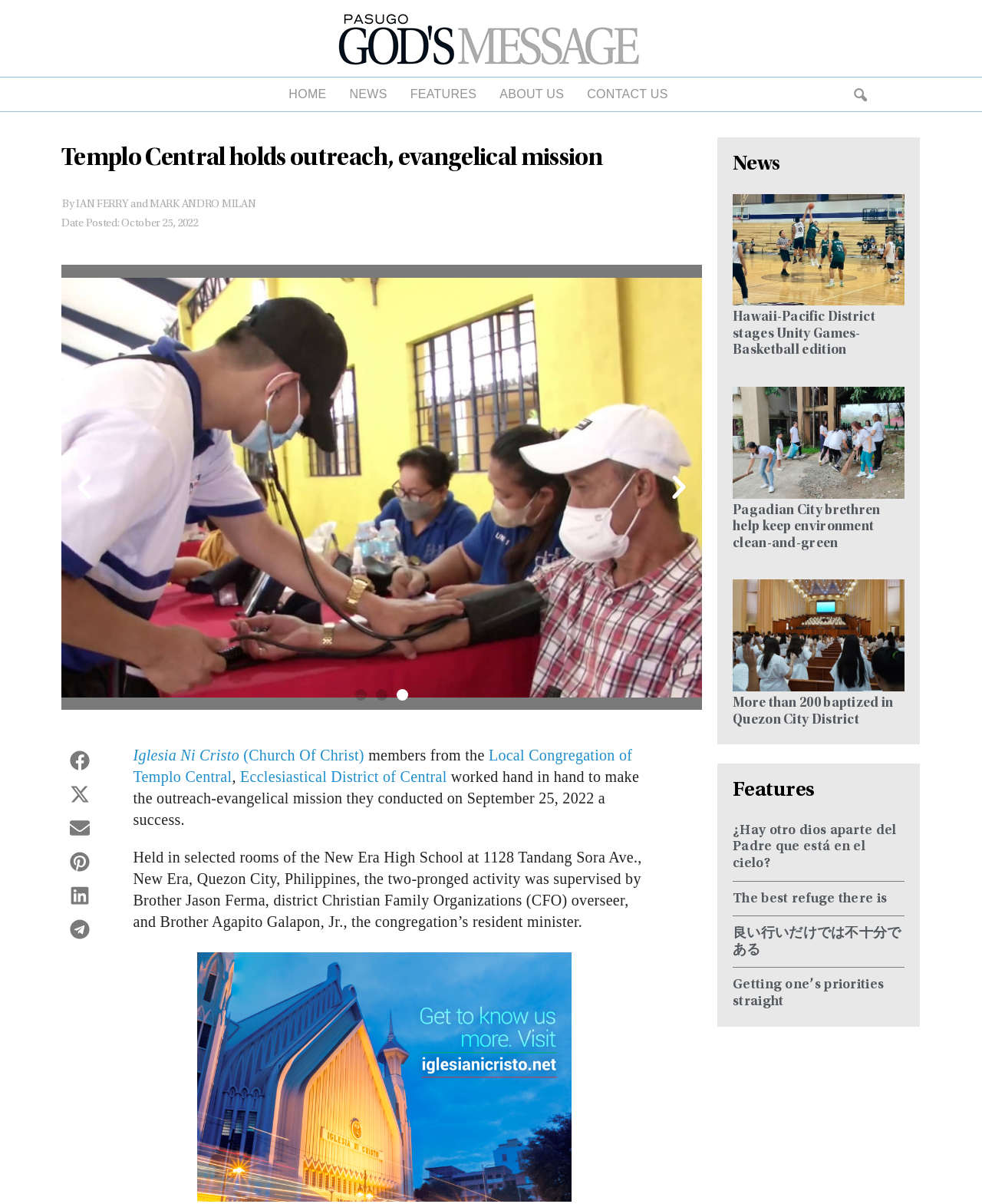Pinpoint the bounding box coordinates of the area that should be clicked to complete the following instruction: "Click on Facebook link". The coordinates must be given as four float numbers between 0 and 1, i.e., [left, top, right, bottom].

None